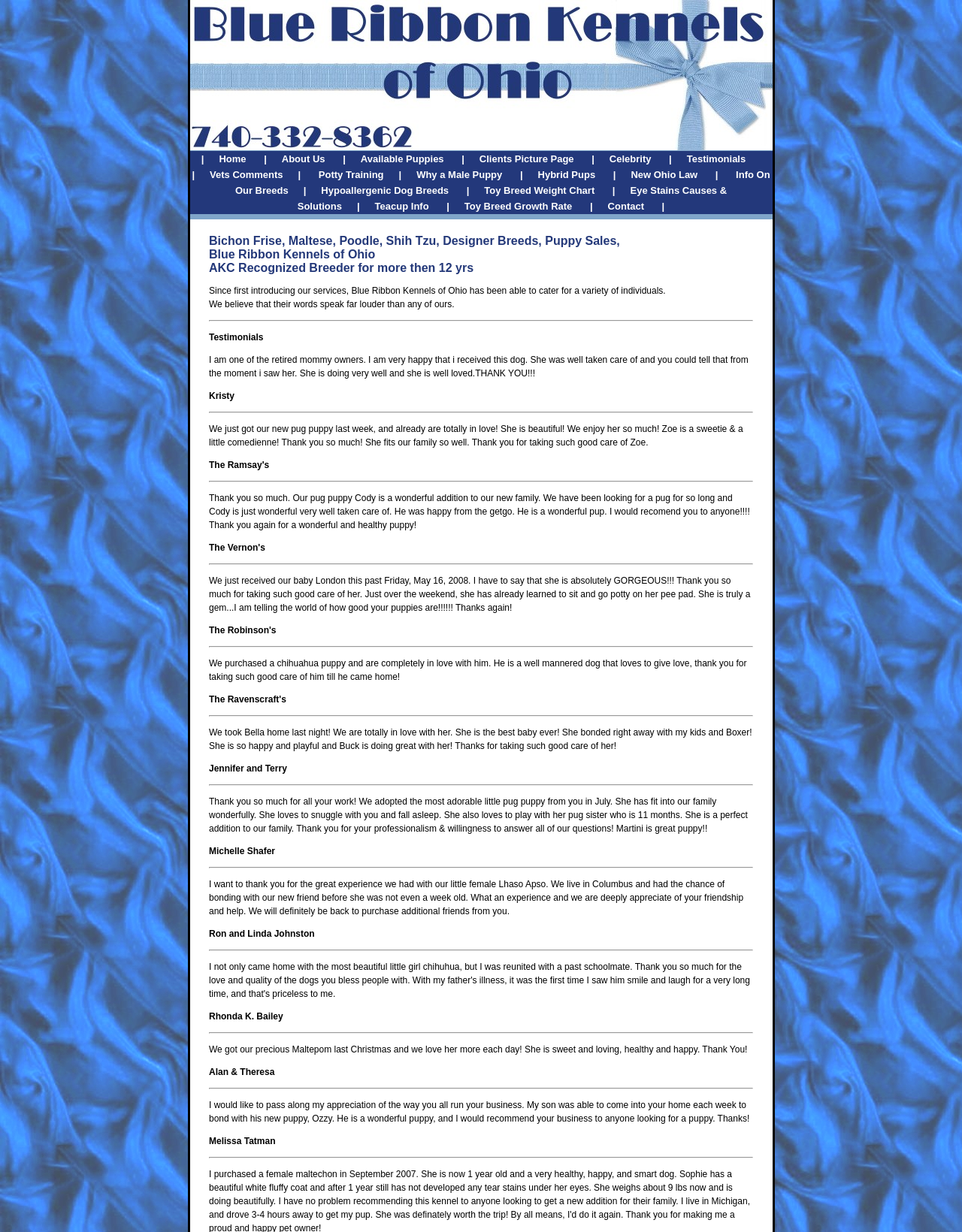Detail the various sections and features of the webpage.

This webpage is about Blue Ribbon Kennels of Ohio, a breeder of various dog breeds, including Bichon Frise, Maltese, Poodle, Shih Tzu, and Designer Breeds. The page has a navigation menu at the top, which consists of 17 links, including "Home", "About Us", "Available Puppies", "Clients Picture Page", and "Contact". 

Below the navigation menu, there is a heading that reads "Bichon Frise, Maltese, Poodle, Shih Tzu, Designer Breeds, Puppy Sales, Blue Ribbon Kennels of Ohio AKC Recognized Breeder for more than 12 yrs". 

The main content of the page is a section dedicated to testimonials from satisfied customers. There are 9 testimonials in total, each with a horizontal separator line above and below it. The testimonials are from various customers who have purchased puppies from Blue Ribbon Kennels of Ohio and are extremely happy with their experience. They praise the breeder for taking good care of the puppies and for providing healthy and well-mannered dogs. Each testimonial includes the customer's name and a brief quote about their experience.

The overall layout of the page is clean and easy to navigate, with a clear focus on showcasing the breeder's reputation and customer satisfaction.